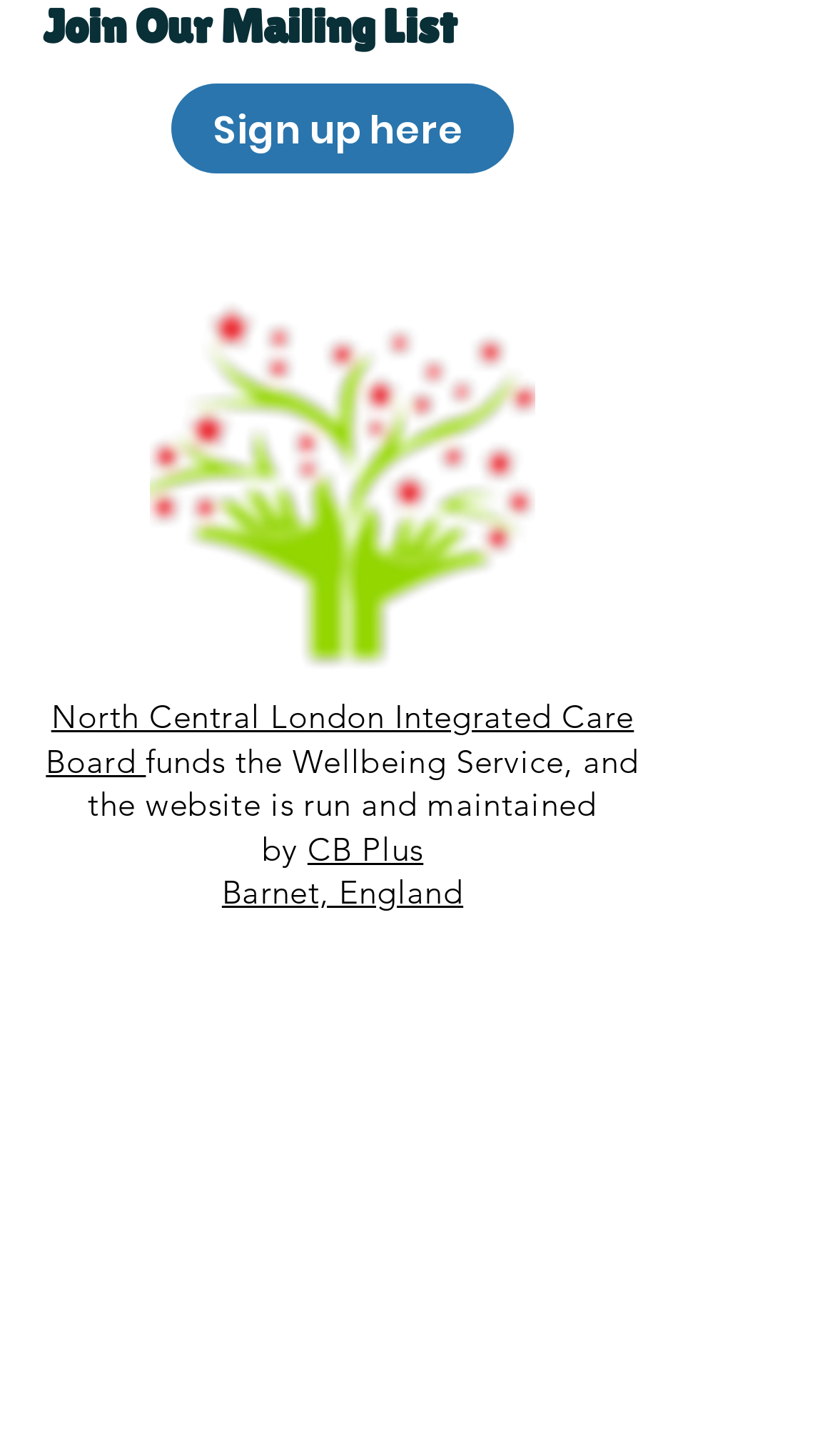Mark the bounding box of the element that matches the following description: "Sign up here".

[0.205, 0.057, 0.615, 0.119]